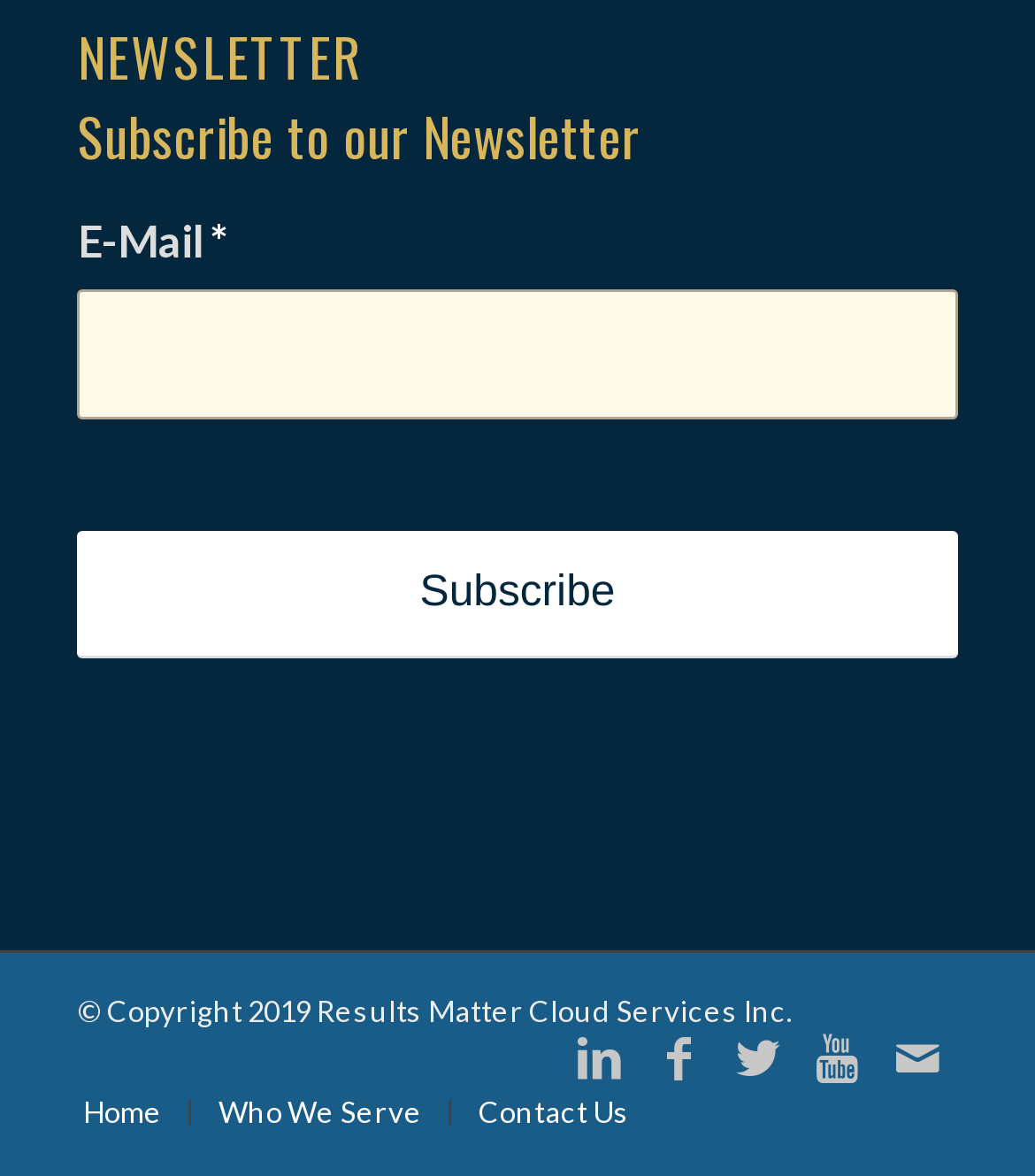Please identify the bounding box coordinates of the element that needs to be clicked to execute the following command: "Enter email address". Provide the bounding box using four float numbers between 0 and 1, formatted as [left, top, right, bottom].

[0.075, 0.247, 0.925, 0.358]